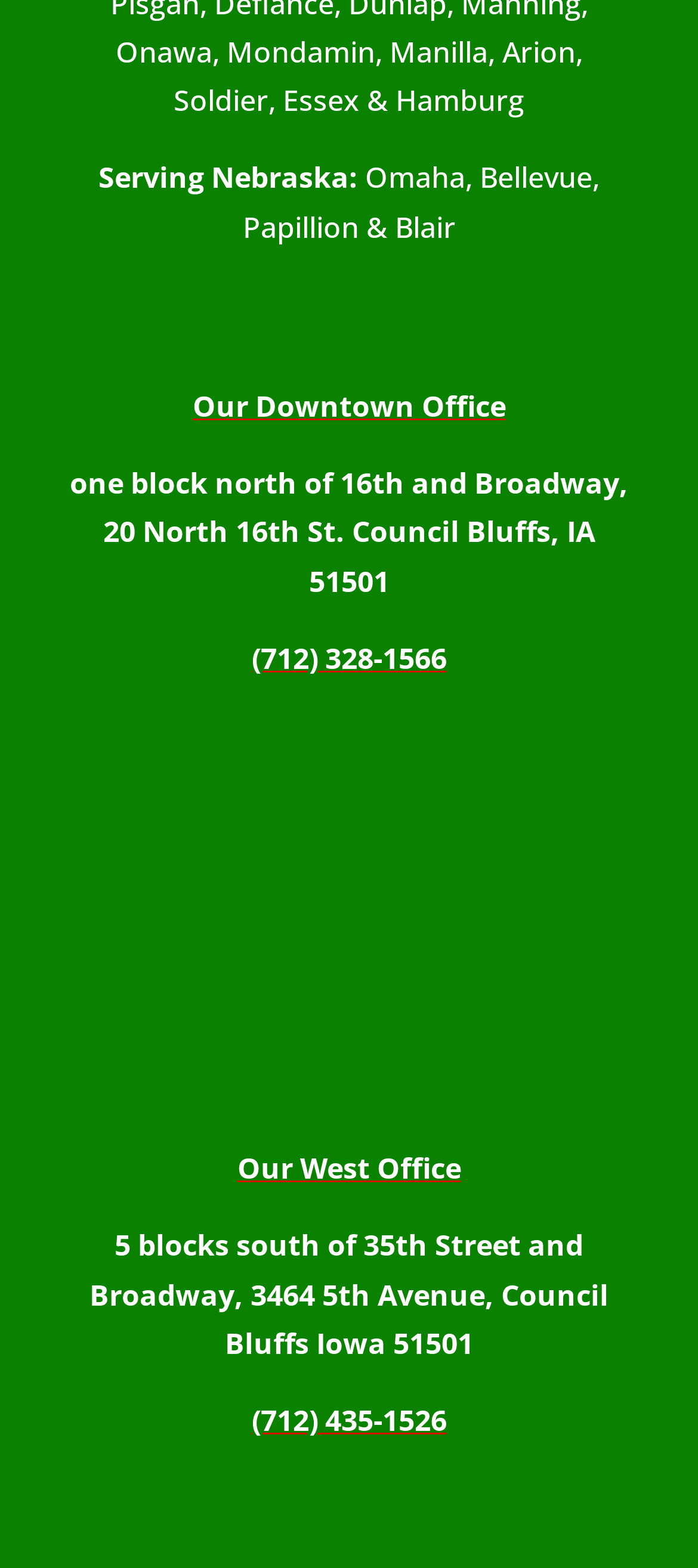Analyze the image and deliver a detailed answer to the question: How many blocks is the West Office from 35th Street and Broadway?

I read the description of the 'Our West Office' location, which states that it is '5 blocks south of 35th Street and Broadway'. Therefore, the answer is 5.